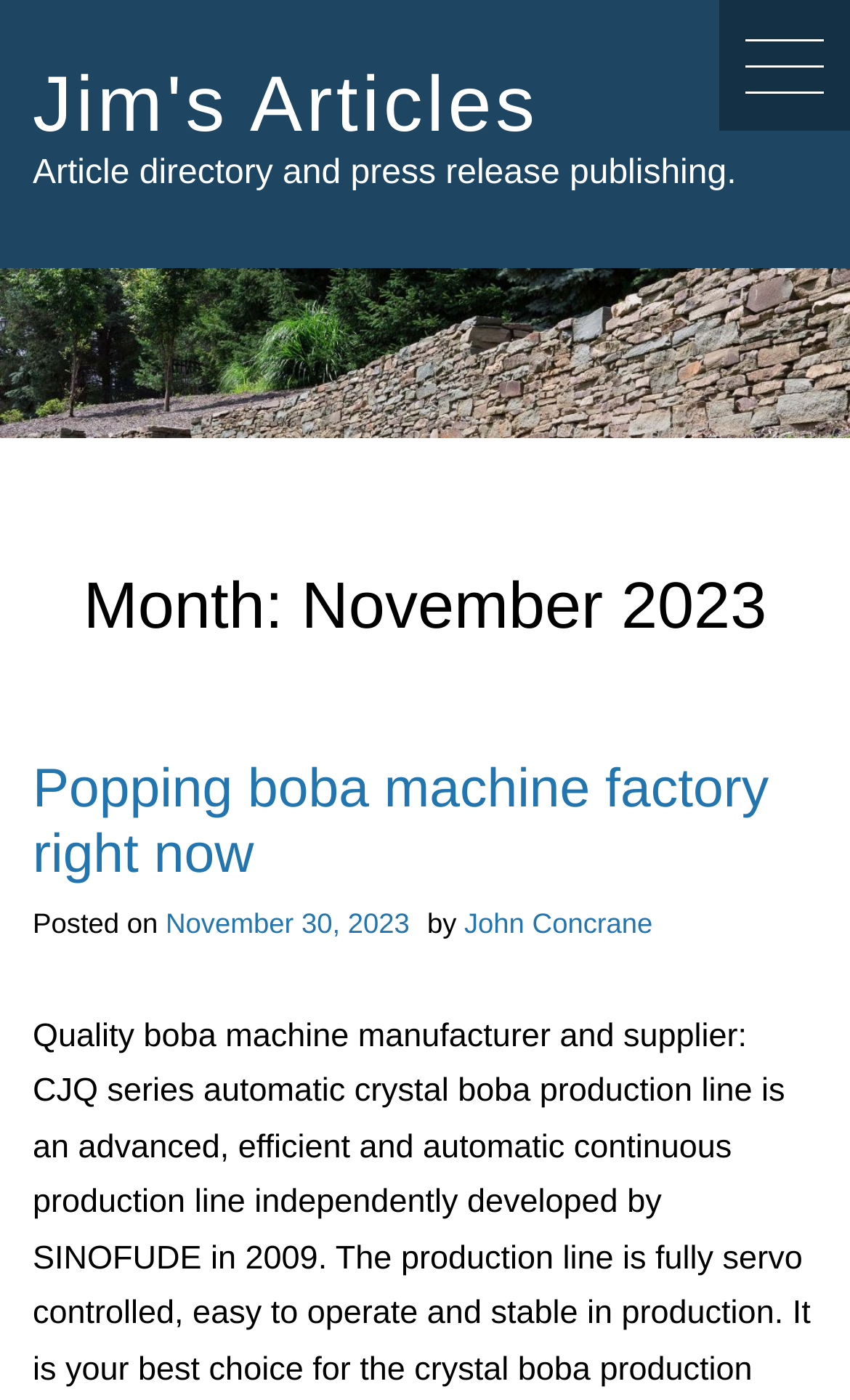Please find the top heading of the webpage and generate its text.

Month: November 2023